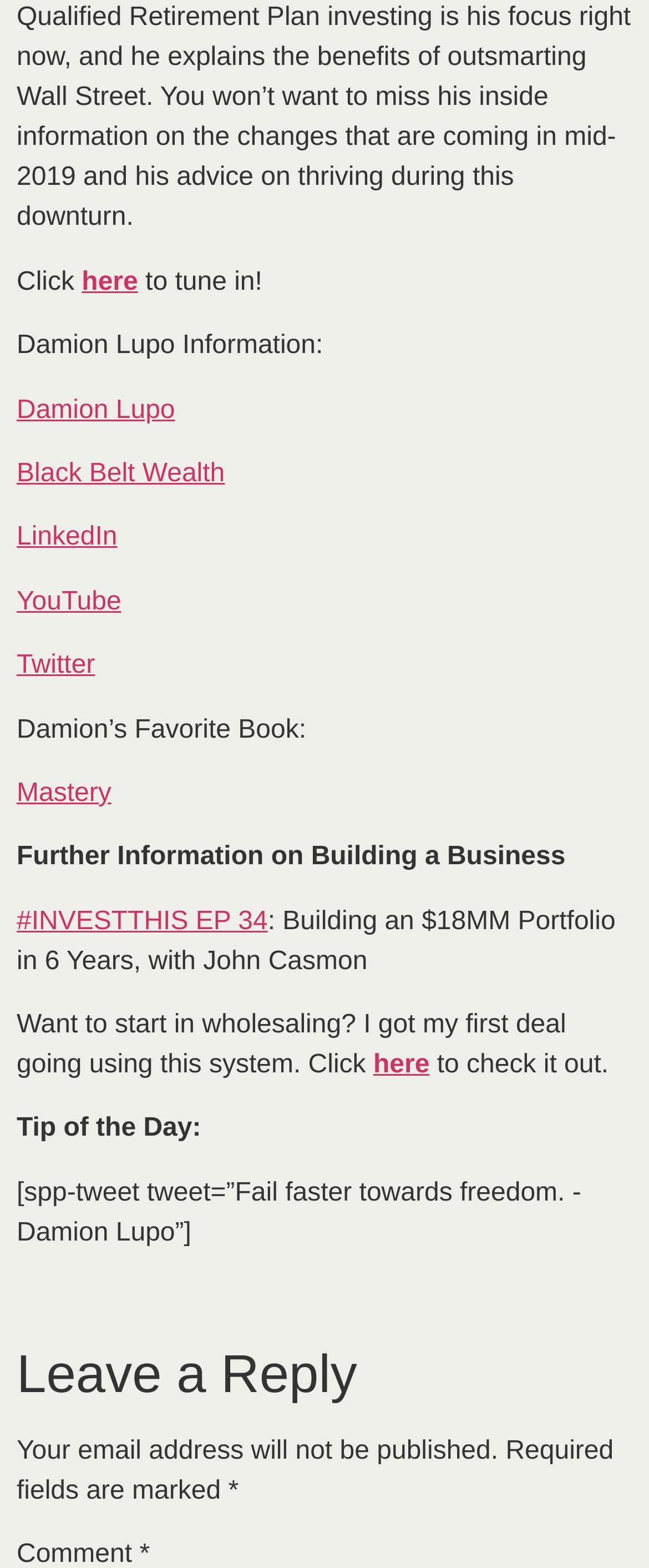Observe the image and answer the following question in detail: What is the topic of the podcast episode mentioned?

The answer can be found in the section 'Further Information on Building a Business' where it is mentioned that the topic of the podcast episode is 'Building an $18MM Portfolio in 6 Years, with John Casmon'.